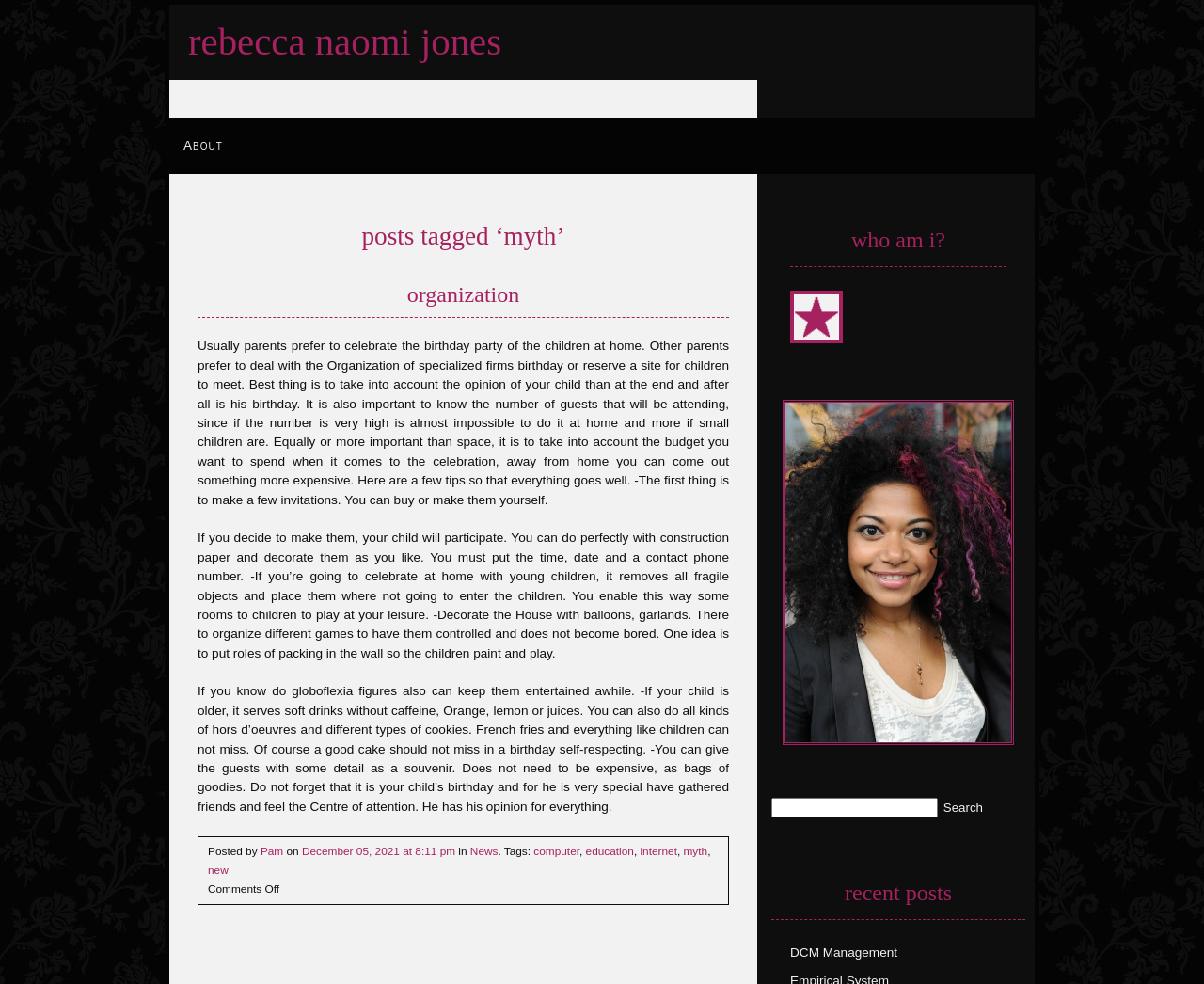Can you extract the primary headline text from the webpage?

rebecca naomi jones